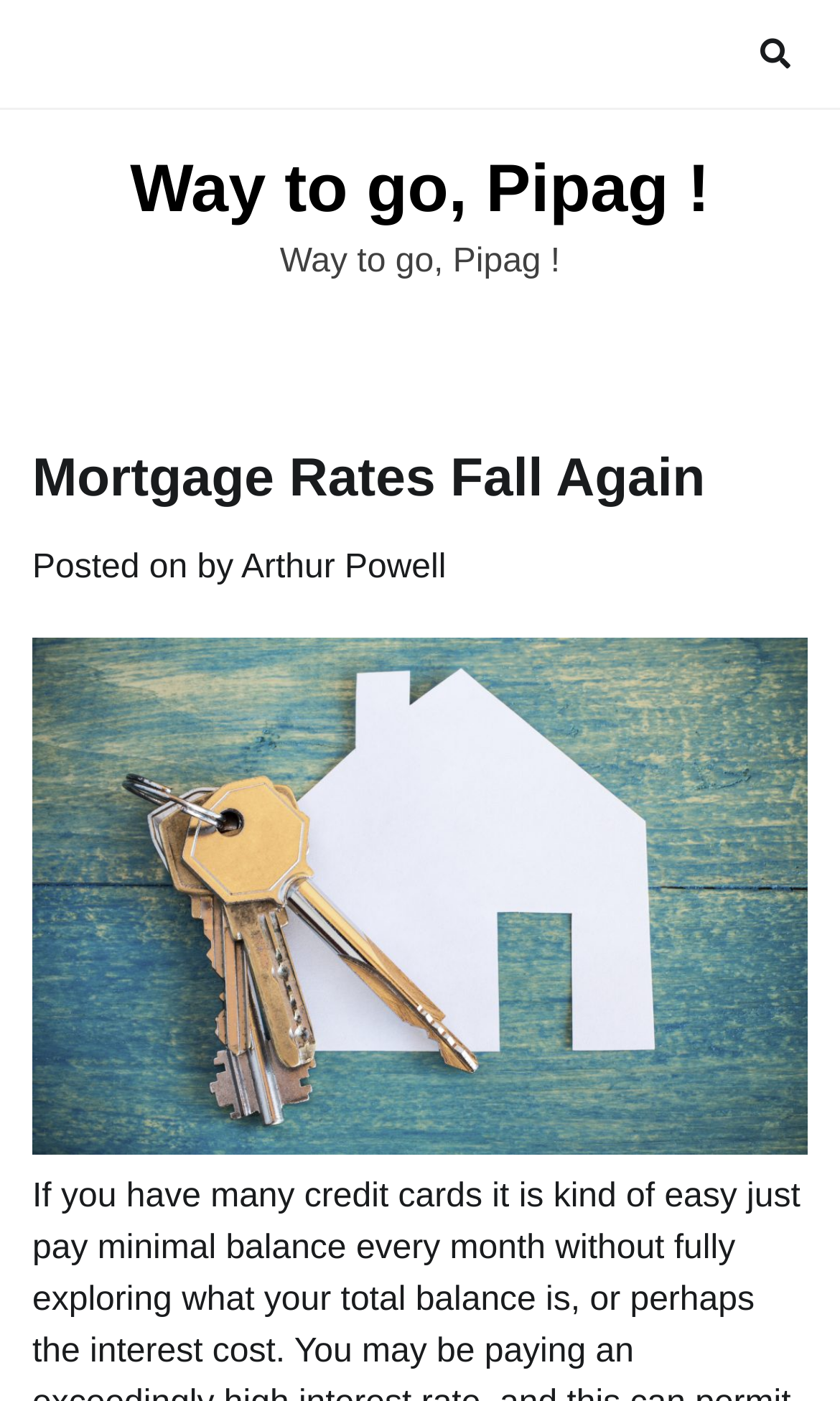What is the color of the shirt of the person in the image?
Look at the image and answer the question with a single word or phrase.

Unknown